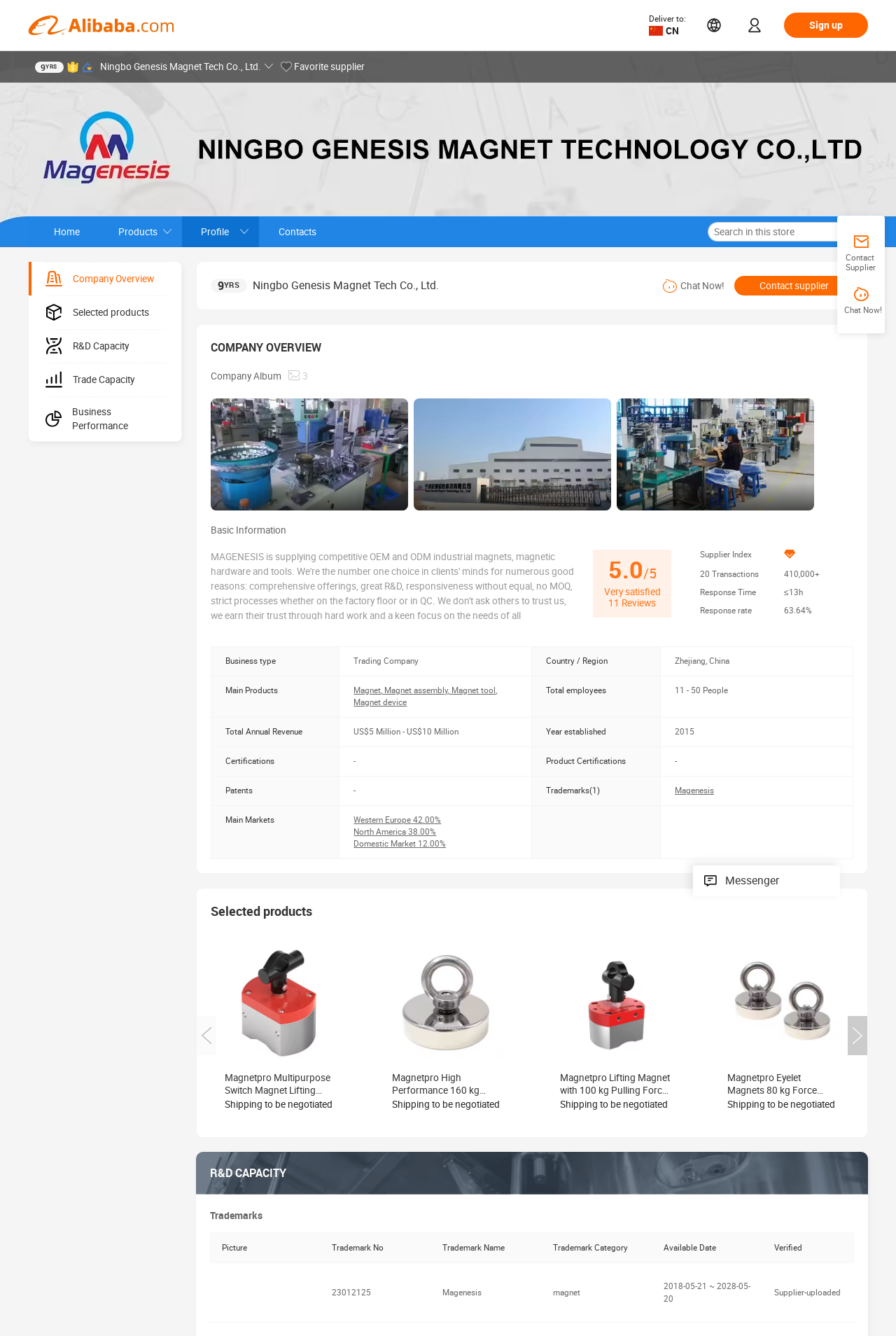Examine the image and give a thorough answer to the following question:
What is the company's total annual revenue?

The total annual revenue can be found in the table element with ID 486, specifically in the second row, where the gridcell with ID 713 has the text 'US$5 Million - US$10 Million'.